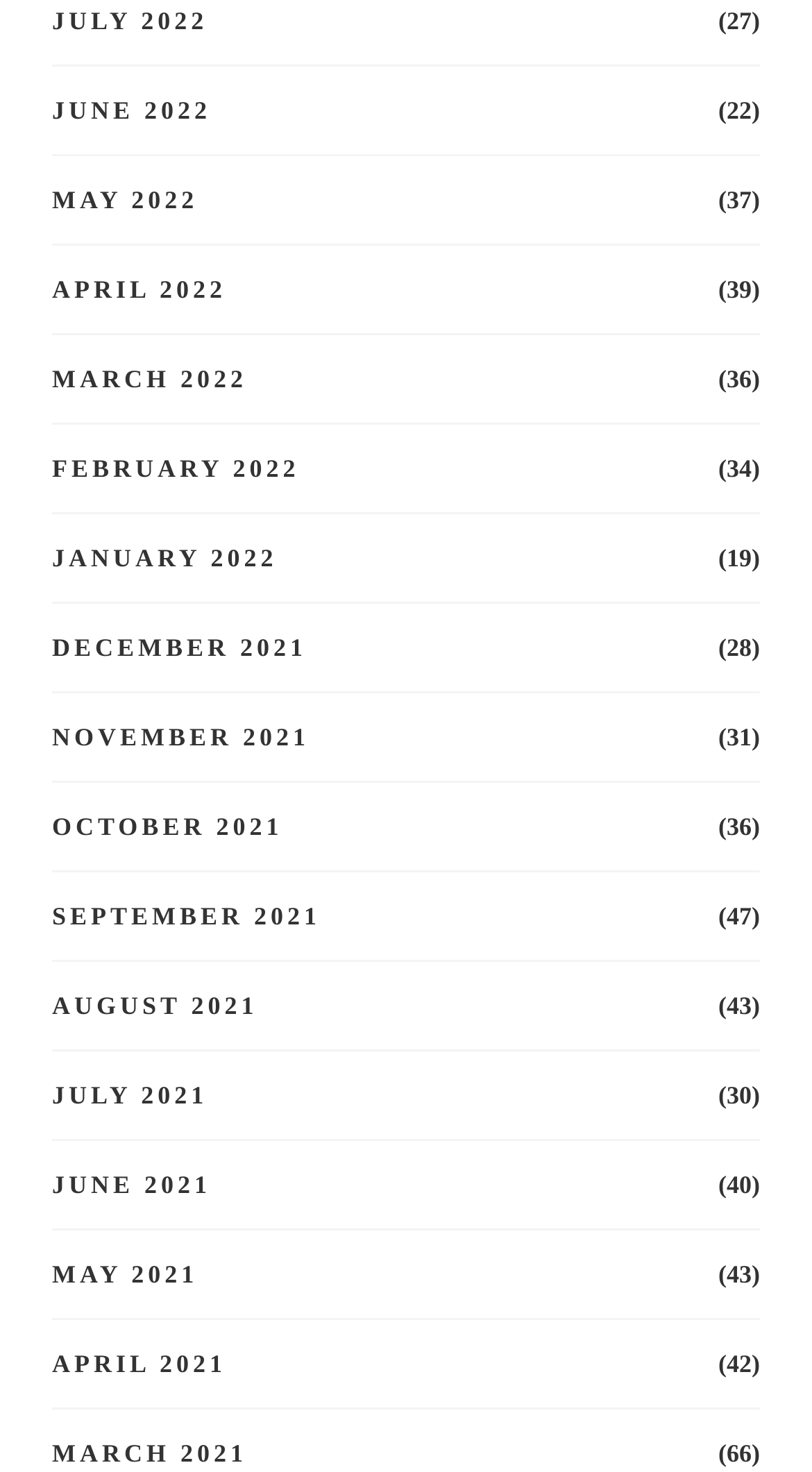What is the highest number of items in a month?
Answer the question with detailed information derived from the image.

I looked at the StaticText elements next to each month link and found the highest number, which is 66, corresponding to MARCH 2021.